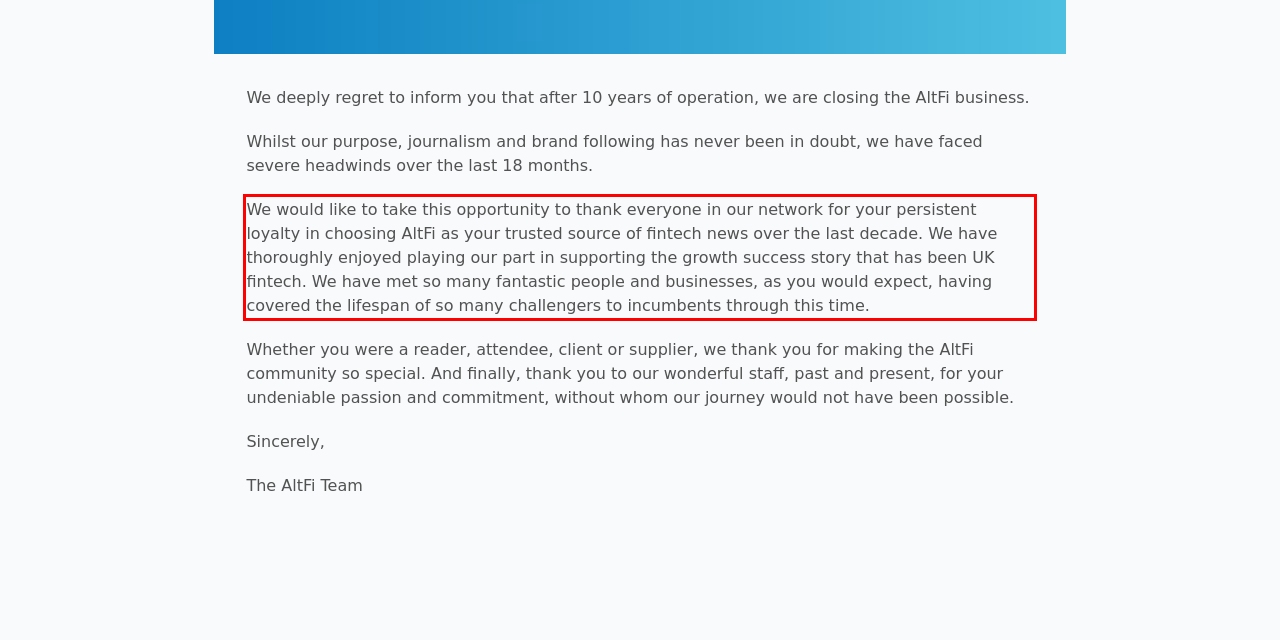With the given screenshot of a webpage, locate the red rectangle bounding box and extract the text content using OCR.

We would like to take this opportunity to thank everyone in our network for your persistent loyalty in choosing AltFi as your trusted source of fintech news over the last decade. We have thoroughly enjoyed playing our part in supporting the growth success story that has been UK fintech. We have met so many fantastic people and businesses, as you would expect, having covered the lifespan of so many challengers to incumbents through this time.